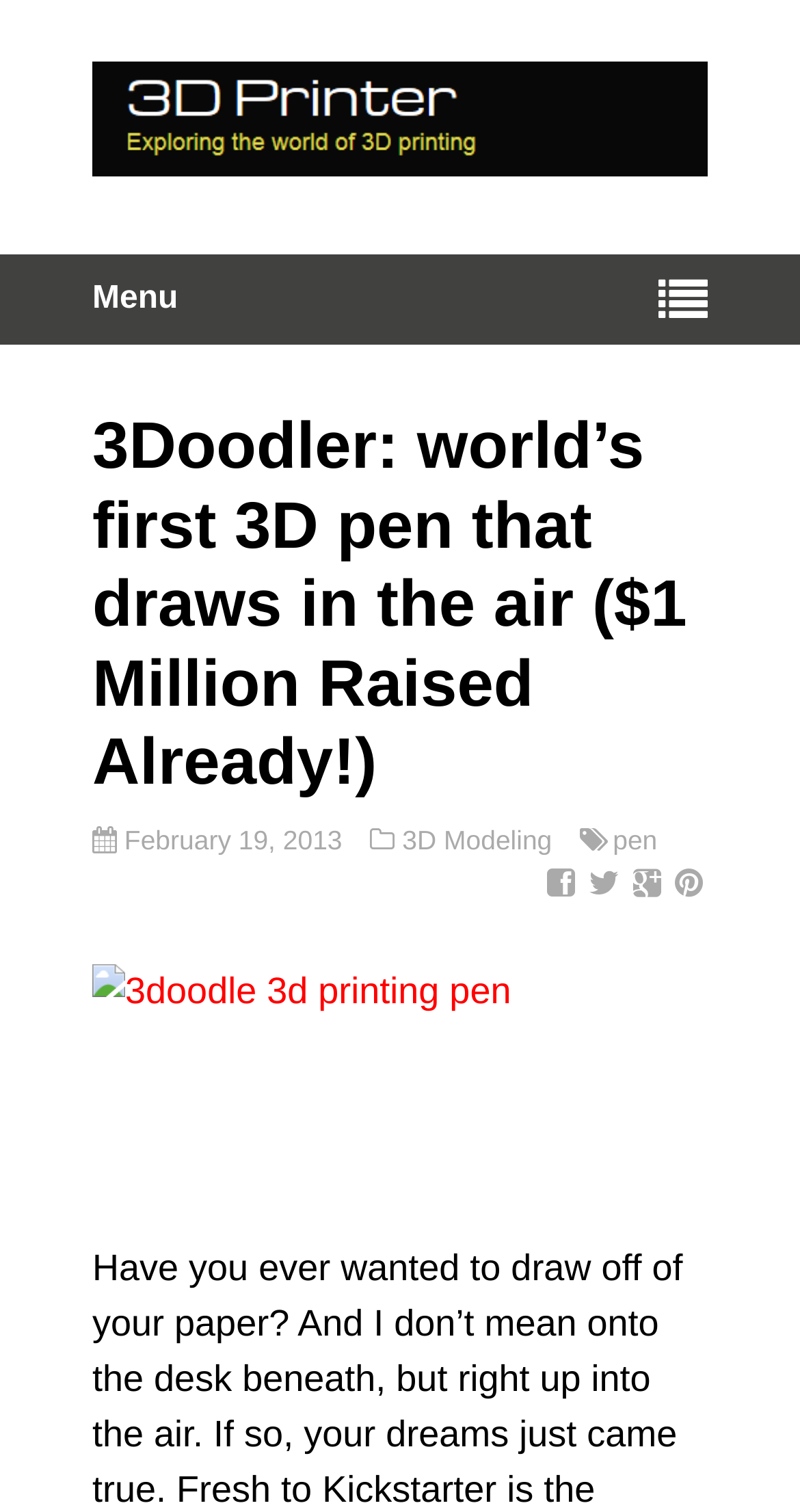What is the amount of money raised?
Based on the visual information, provide a detailed and comprehensive answer.

I found the amount of money raised by looking at the main heading that says '3Doodler: world’s first 3D pen that draws in the air ($1 Million Raised Already!)'.